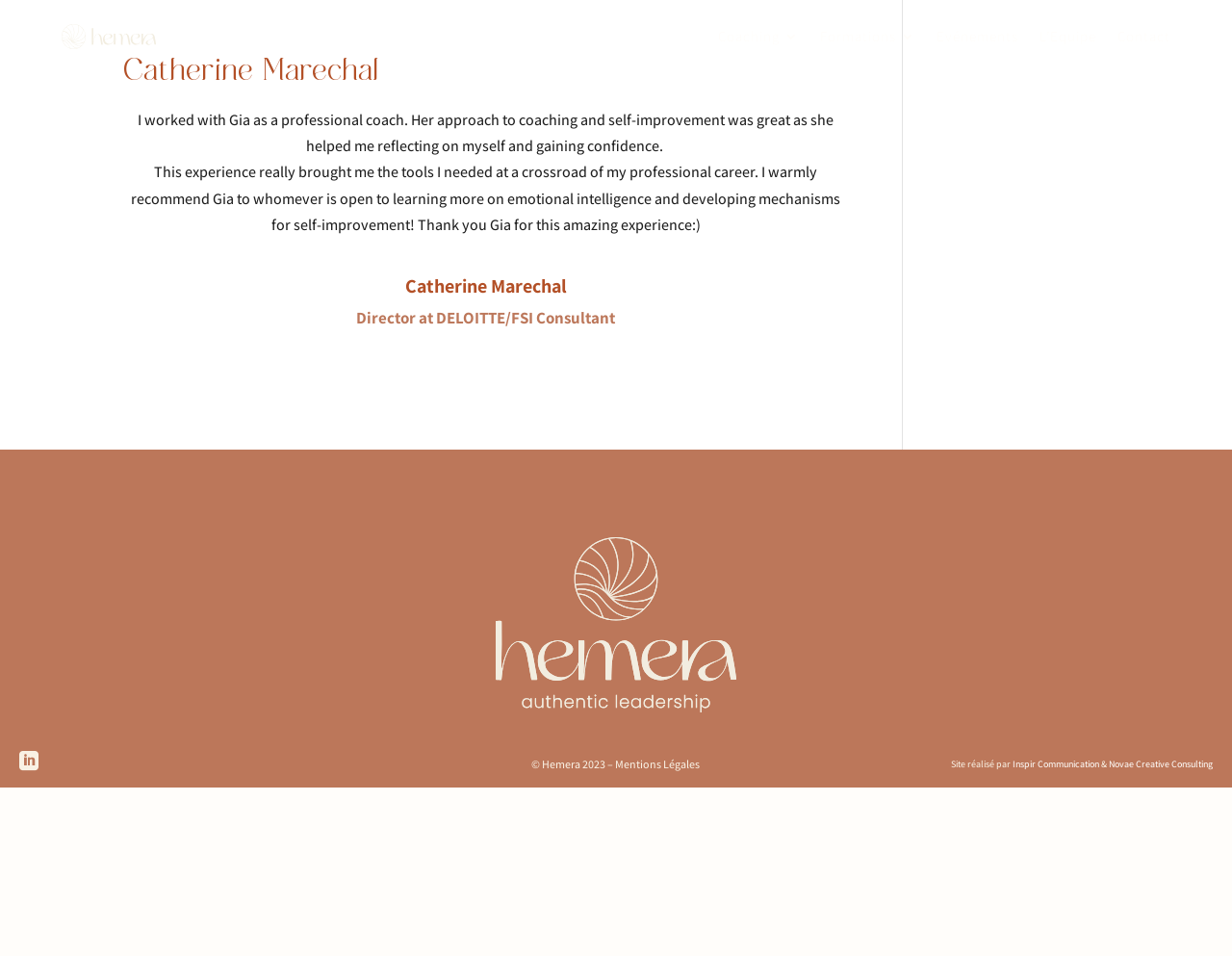Please identify the bounding box coordinates of where to click in order to follow the instruction: "Go to Coaching page".

[0.583, 0.0, 0.648, 0.077]